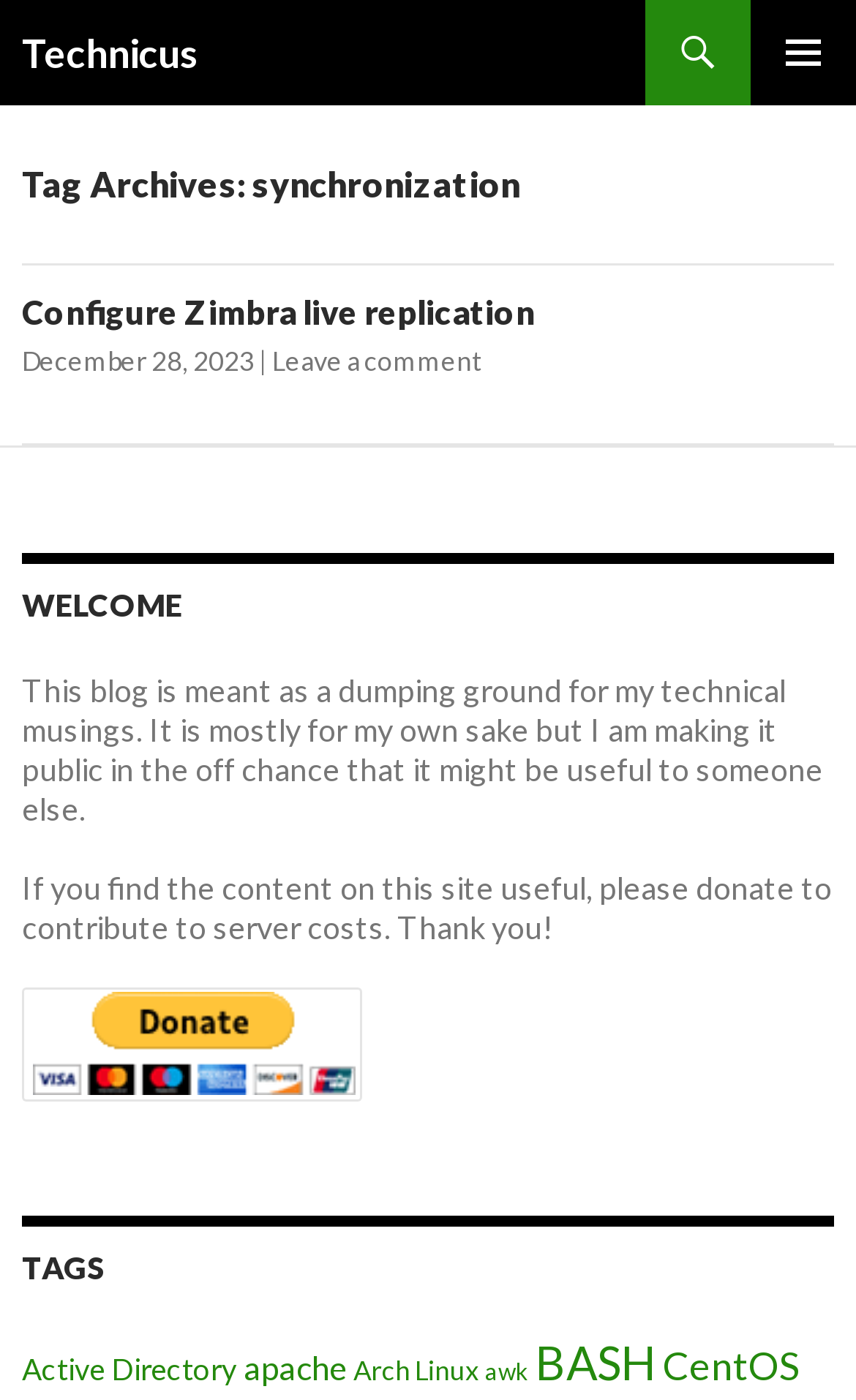Find the coordinates for the bounding box of the element with this description: "Technicus".

[0.026, 0.0, 0.233, 0.075]